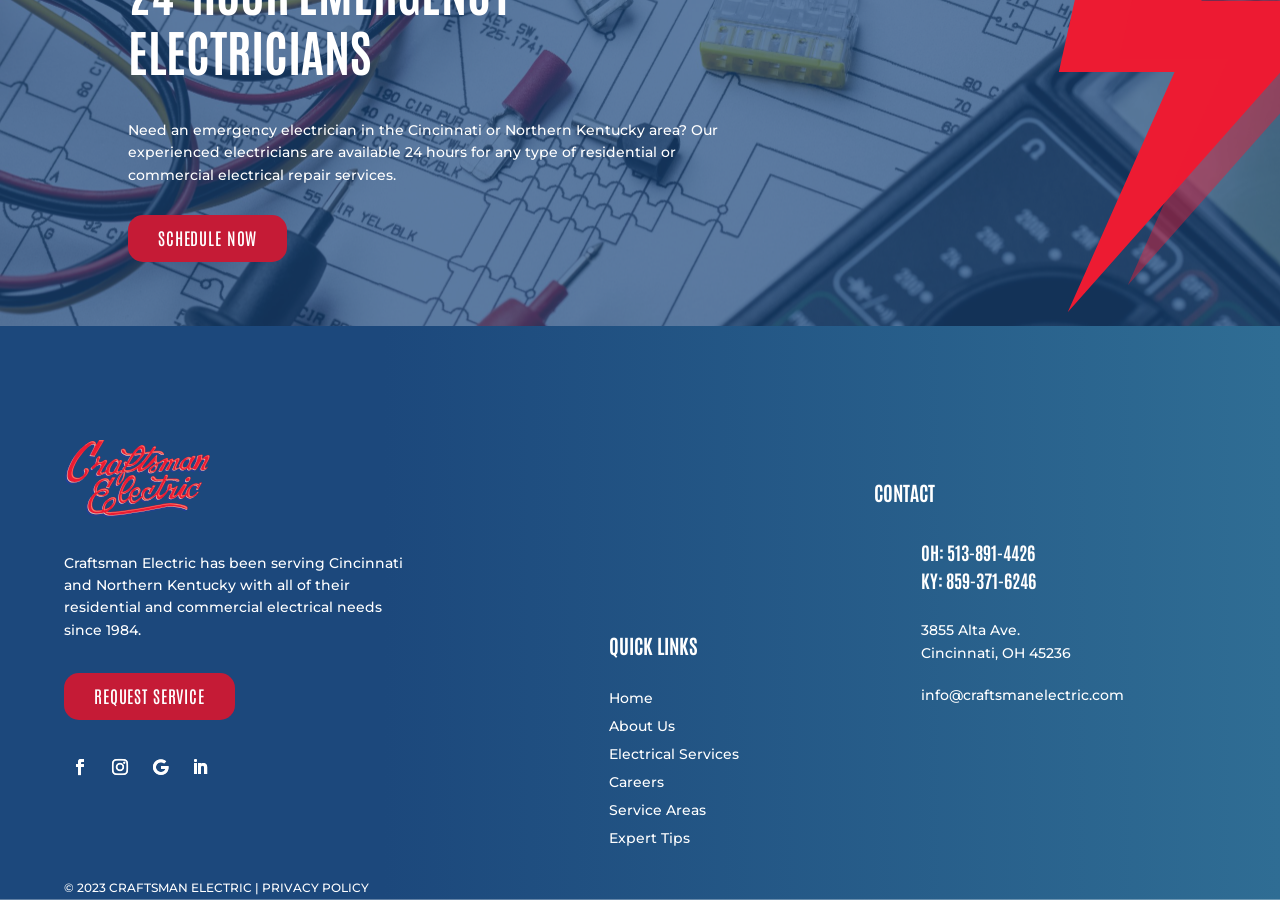Please predict the bounding box coordinates of the element's region where a click is necessary to complete the following instruction: "Visit the home page". The coordinates should be represented by four float numbers between 0 and 1, i.e., [left, top, right, bottom].

[0.476, 0.765, 0.51, 0.785]